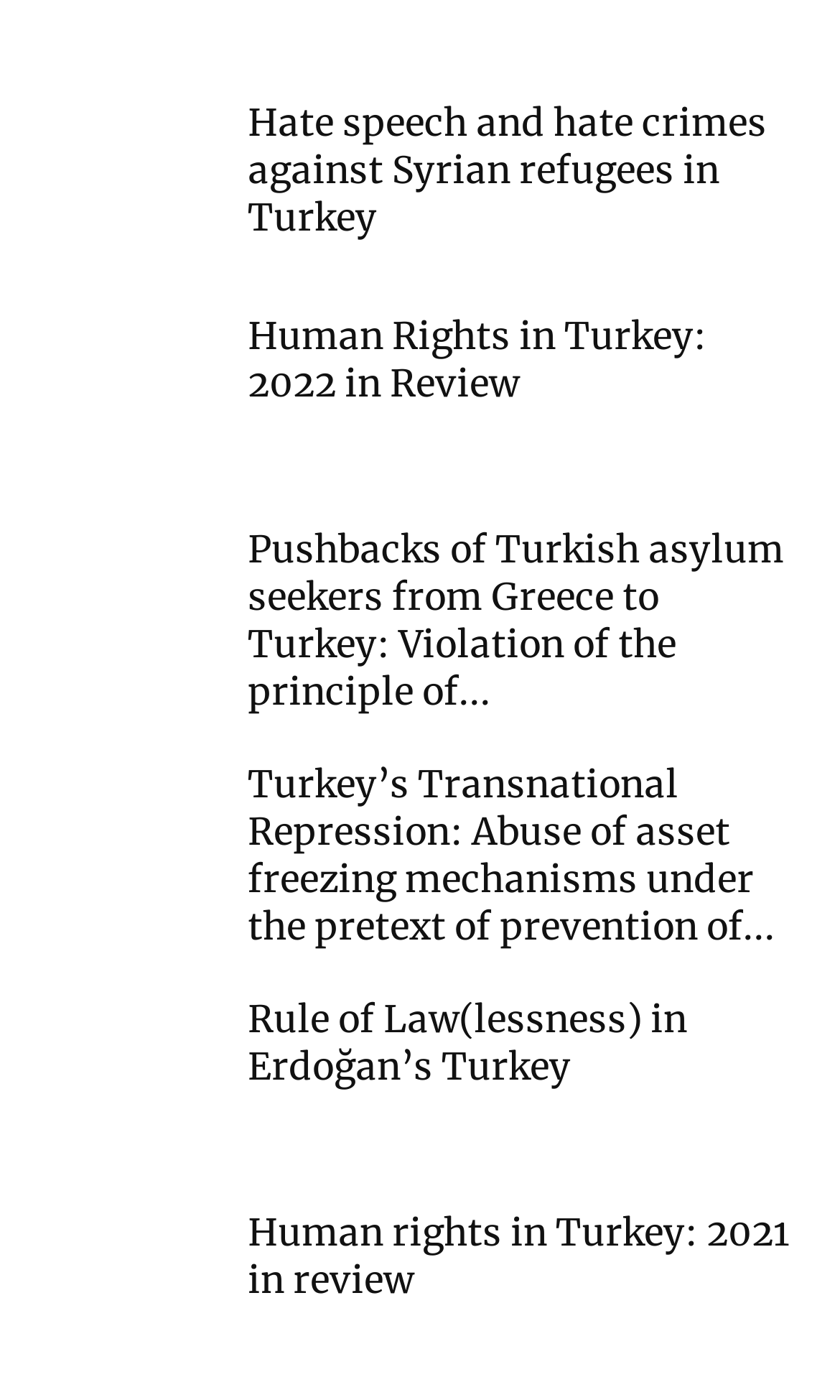Find the bounding box coordinates of the element you need to click on to perform this action: 'Check human rights in Turkey in 2021'. The coordinates should be represented by four float values between 0 and 1, in the format [left, top, right, bottom].

[0.051, 0.864, 0.256, 0.987]